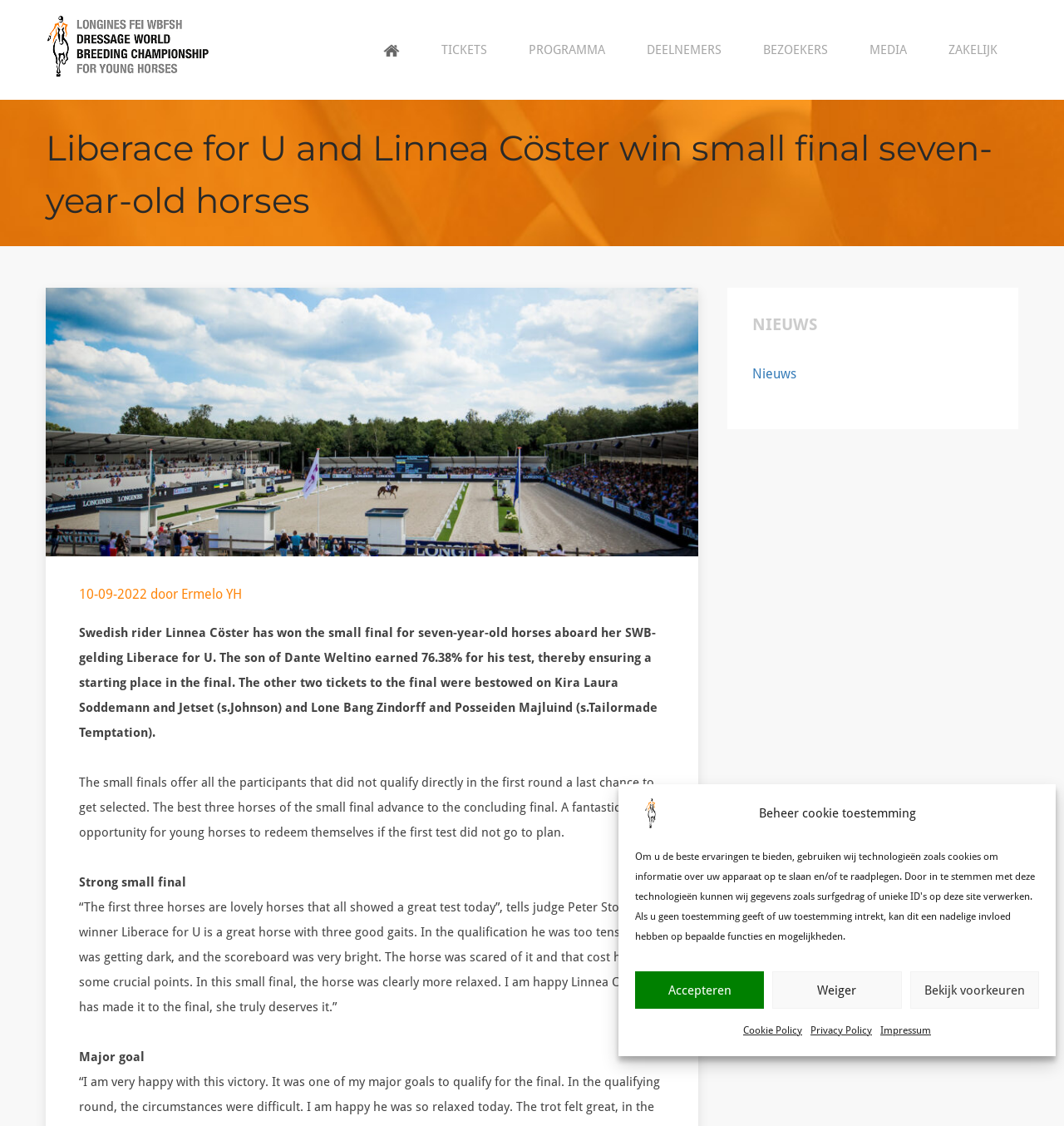Using the given element description, provide the bounding box coordinates (top-left x, top-left y, bottom-right x, bottom-right y) for the corresponding UI element in the screenshot: parent_node: 10-09-2022 door Ermelo YH

[0.043, 0.256, 0.656, 0.494]